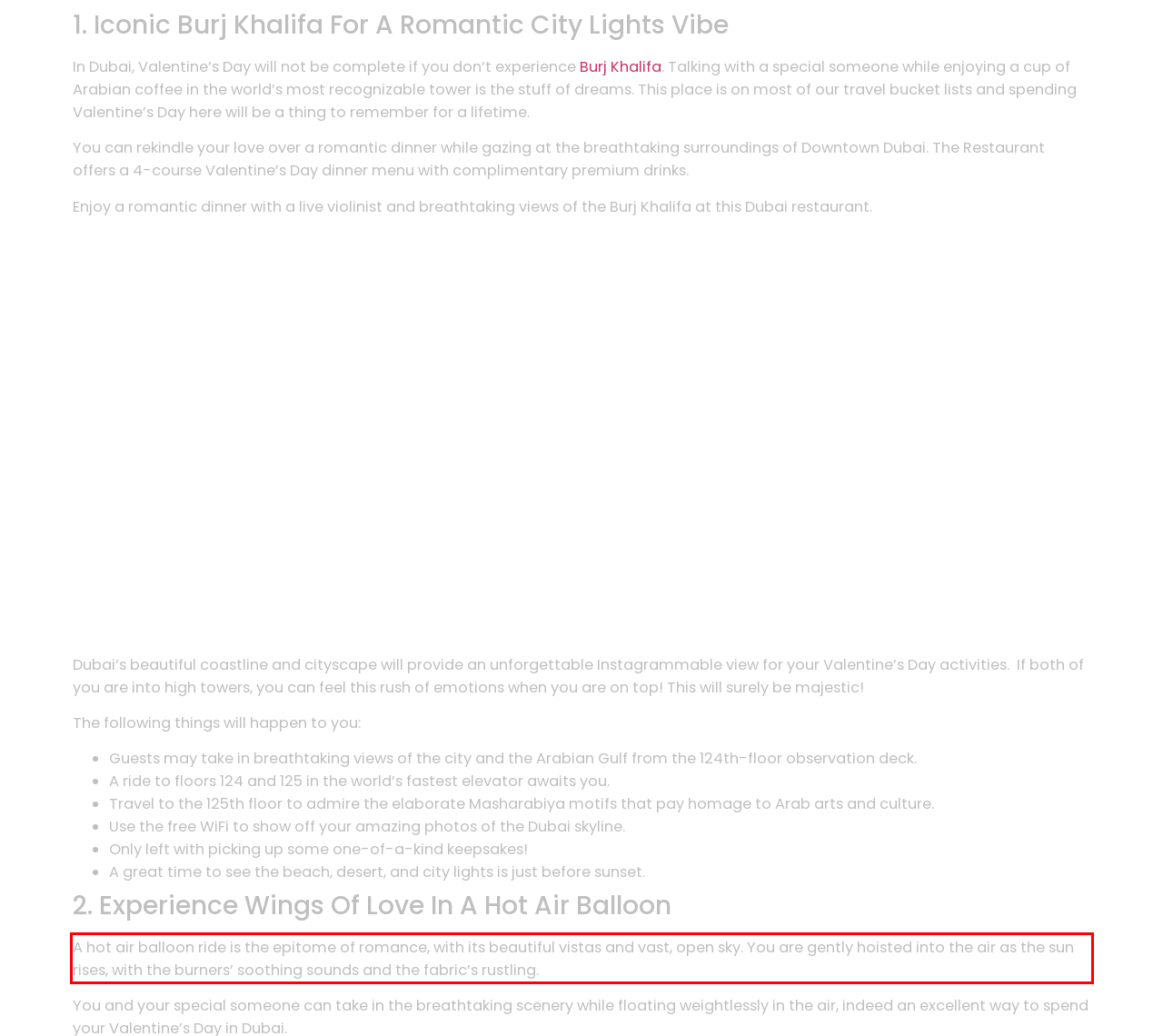Please perform OCR on the text within the red rectangle in the webpage screenshot and return the text content.

A hot air balloon ride is the epitome of romance, with its beautiful vistas and vast, open sky. You are gently hoisted into the air as the sun rises, with the burners’ soothing sounds and the fabric’s rustling.